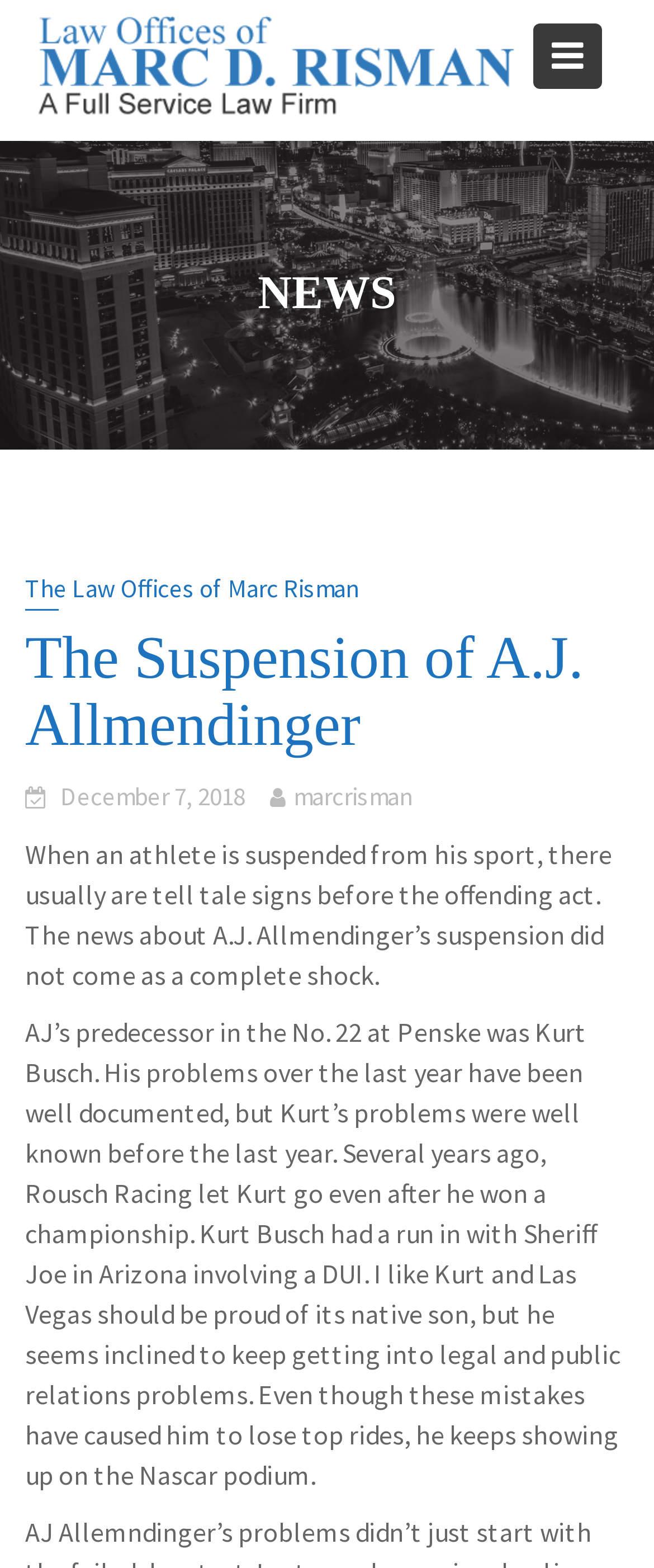What is the date of the article?
Provide a detailed answer to the question, using the image to inform your response.

The date of the article is December 7, 2018, which can be inferred from the link 'December 7, 2018' in the footer section.